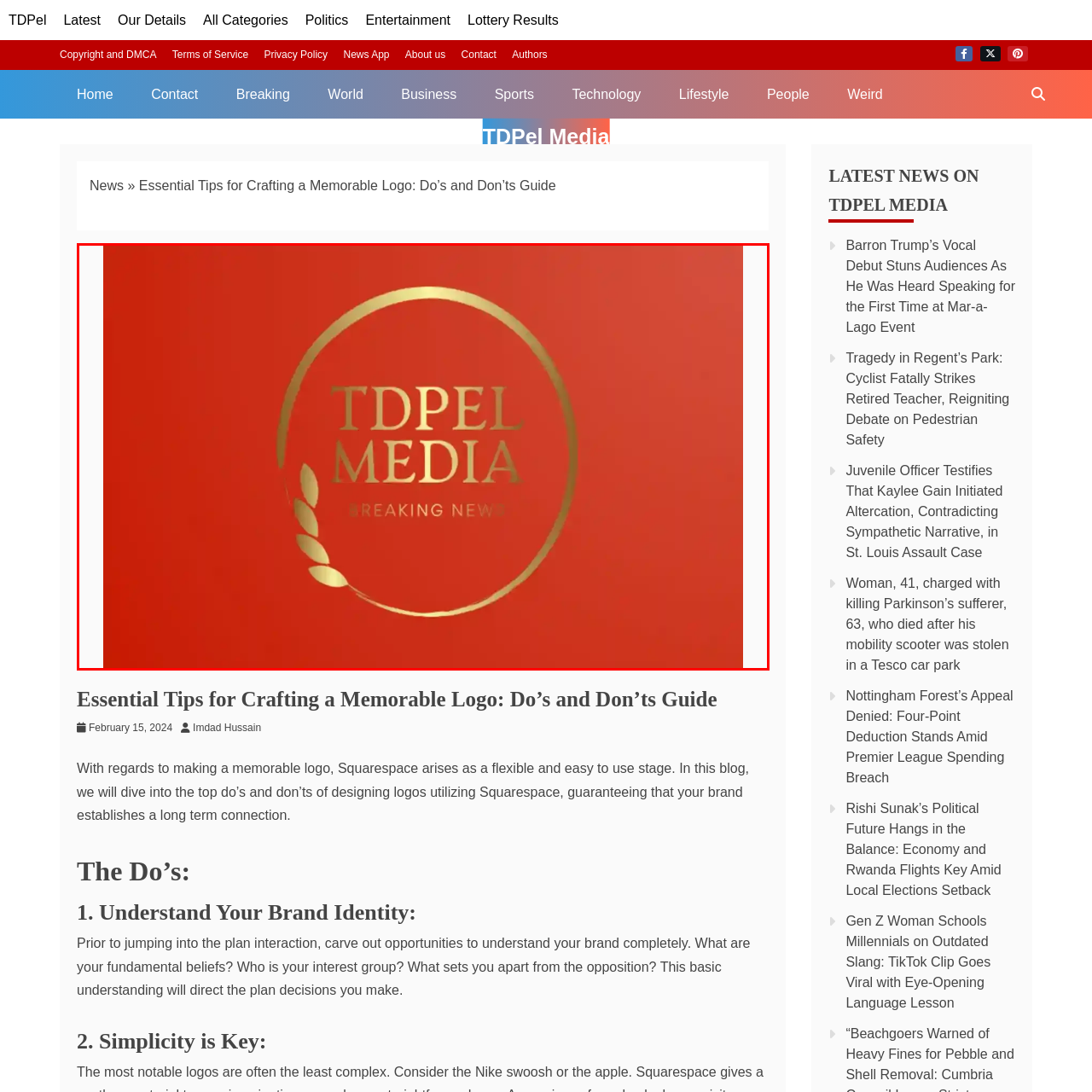Direct your attention to the part of the image marked by the red boundary and give a detailed response to the following question, drawing from the image: What phrase is highlighted below the main text?

The phrase 'BREAKING NEWS' is highlighted below the main text because the caption states that it is highlighted, indicating the media outlet's focus on delivering timely and important news stories.